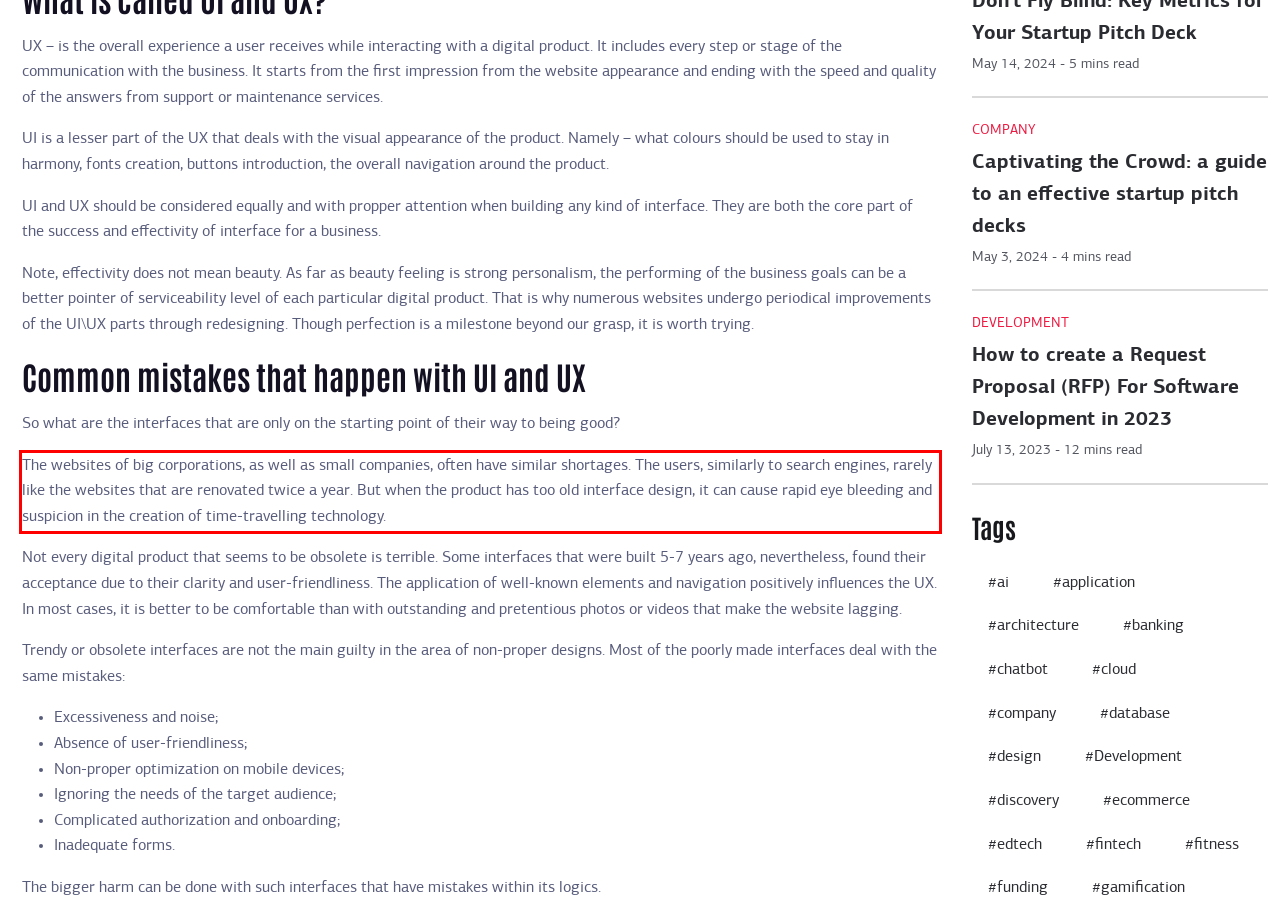Please examine the screenshot of the webpage and read the text present within the red rectangle bounding box.

The websites of big corporations, as well as small companies, often have similar shortages. The users, similarly to search engines, rarely like the websites that are renovated twice a year. But when the product has too old interface design, it can cause rapid eye bleeding and suspicion in the creation of time-travelling technology.